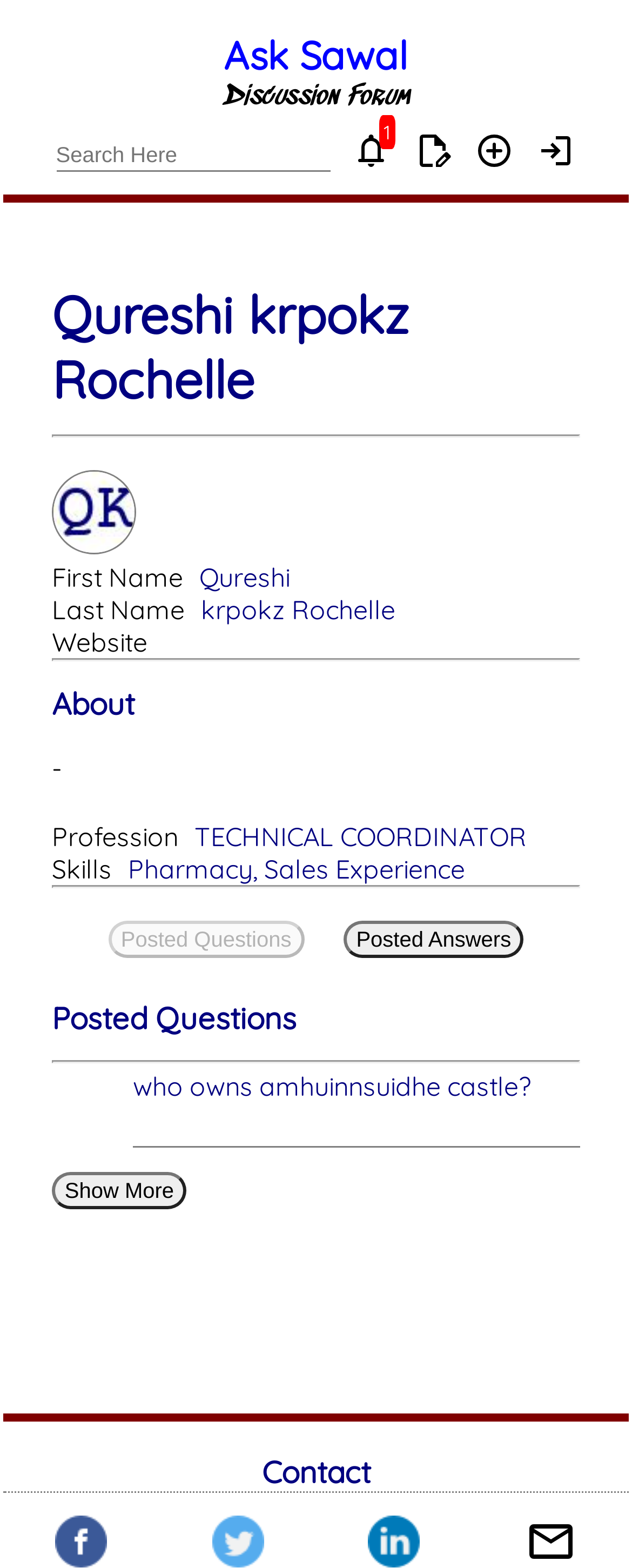What is the topic of the posted question listed on the webpage?
Using the visual information, reply with a single word or short phrase.

who owns amhuinnsuidhe castle?